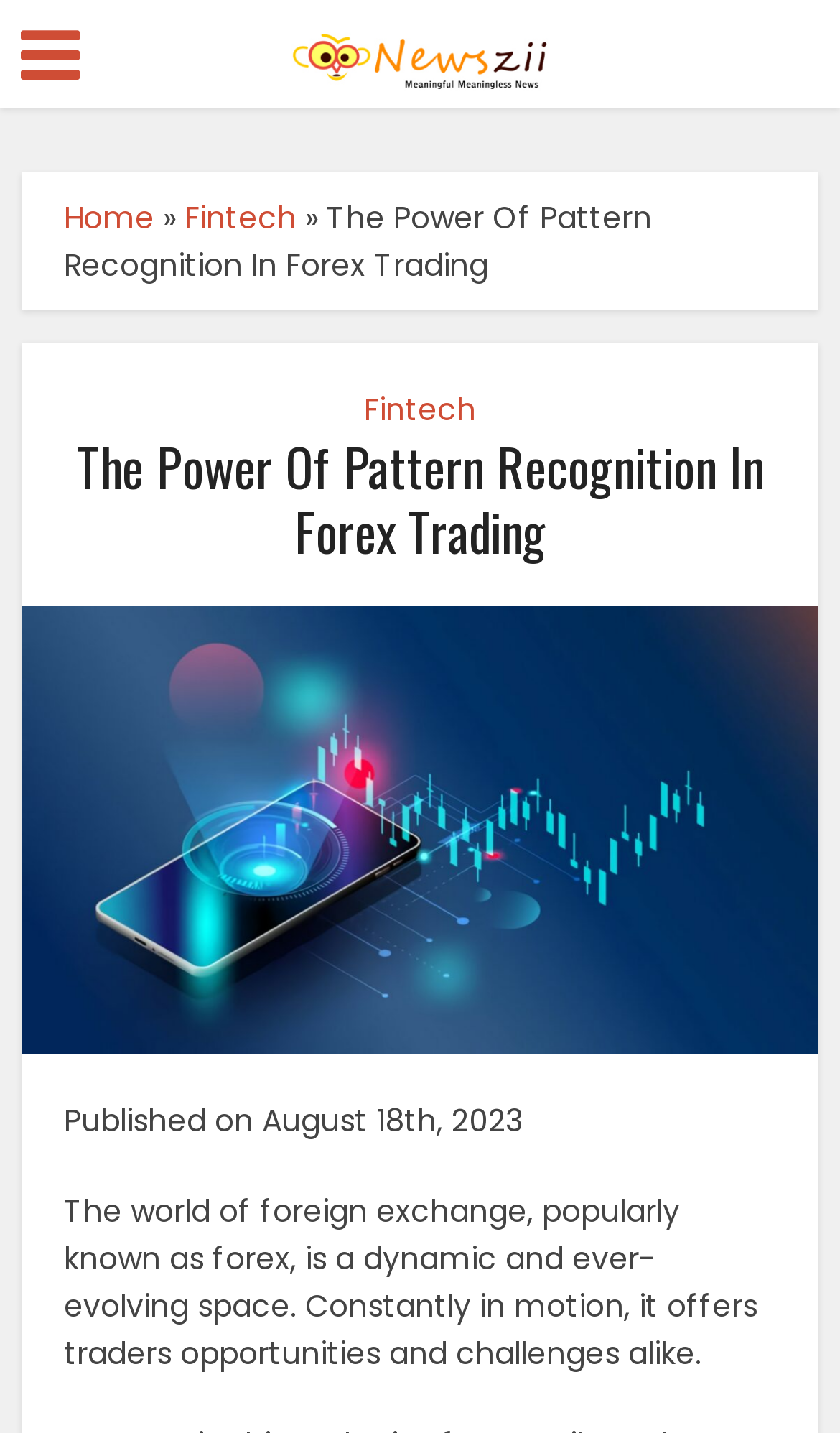What is the topic of the article? Based on the screenshot, please respond with a single word or phrase.

Pattern Recognition In Forex Trading